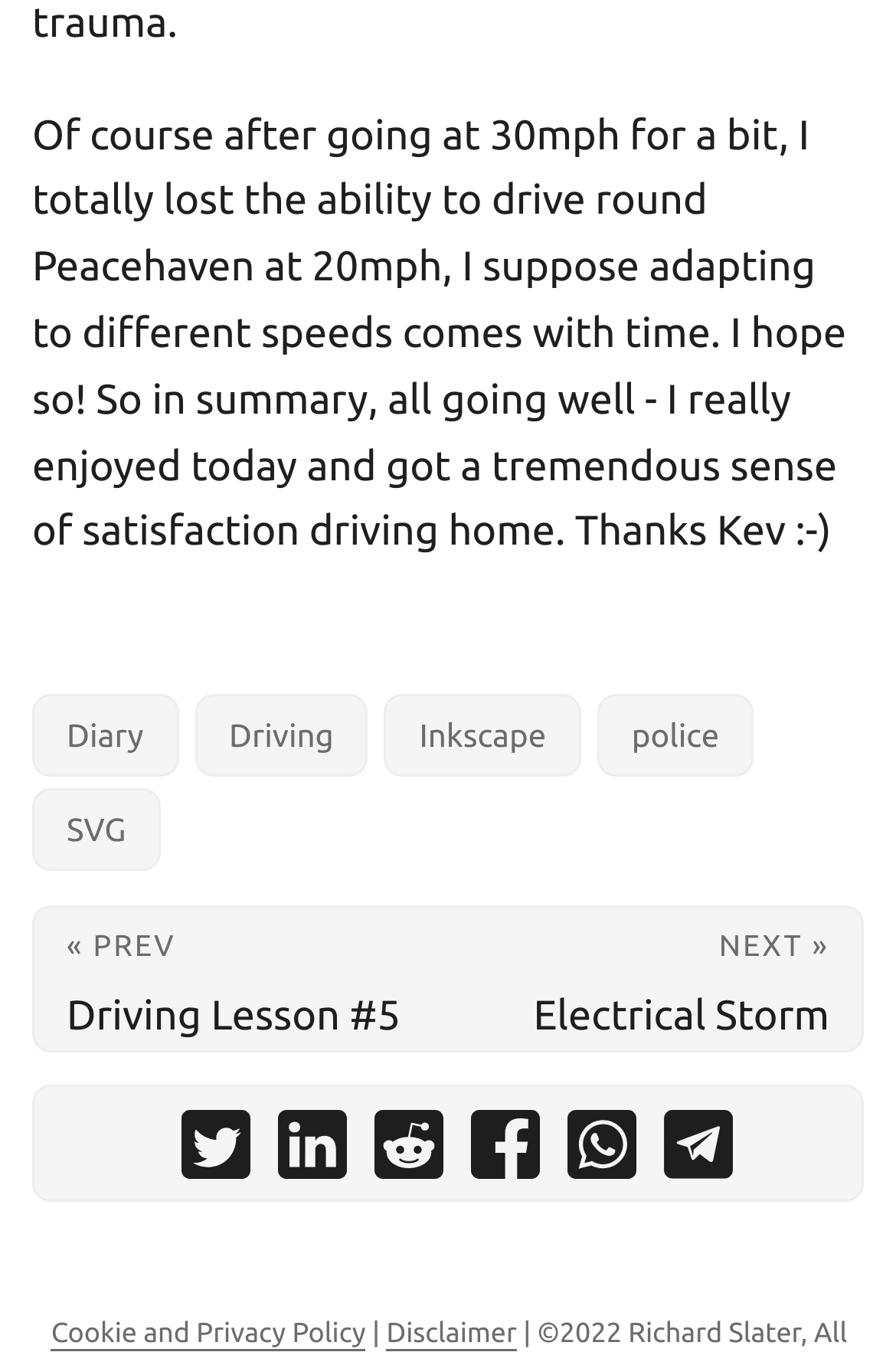Find the bounding box coordinates of the element to click in order to complete this instruction: "read the diary". The bounding box coordinates must be four float numbers between 0 and 1, denoted as [left, top, right, bottom].

[0.036, 0.514, 0.199, 0.575]